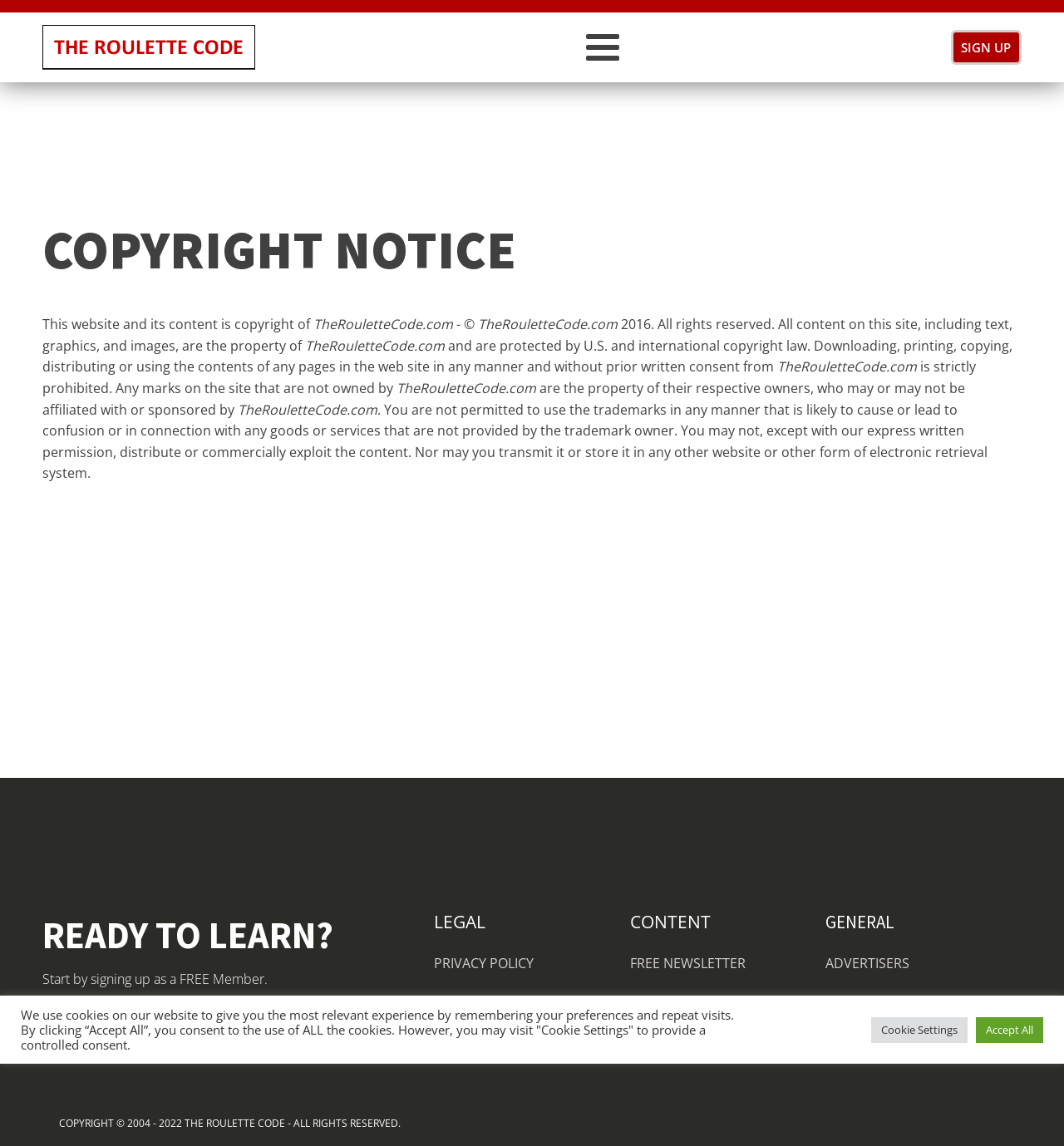Provide the bounding box coordinates of the UI element that matches the description: "Accept All".

[0.917, 0.887, 0.98, 0.91]